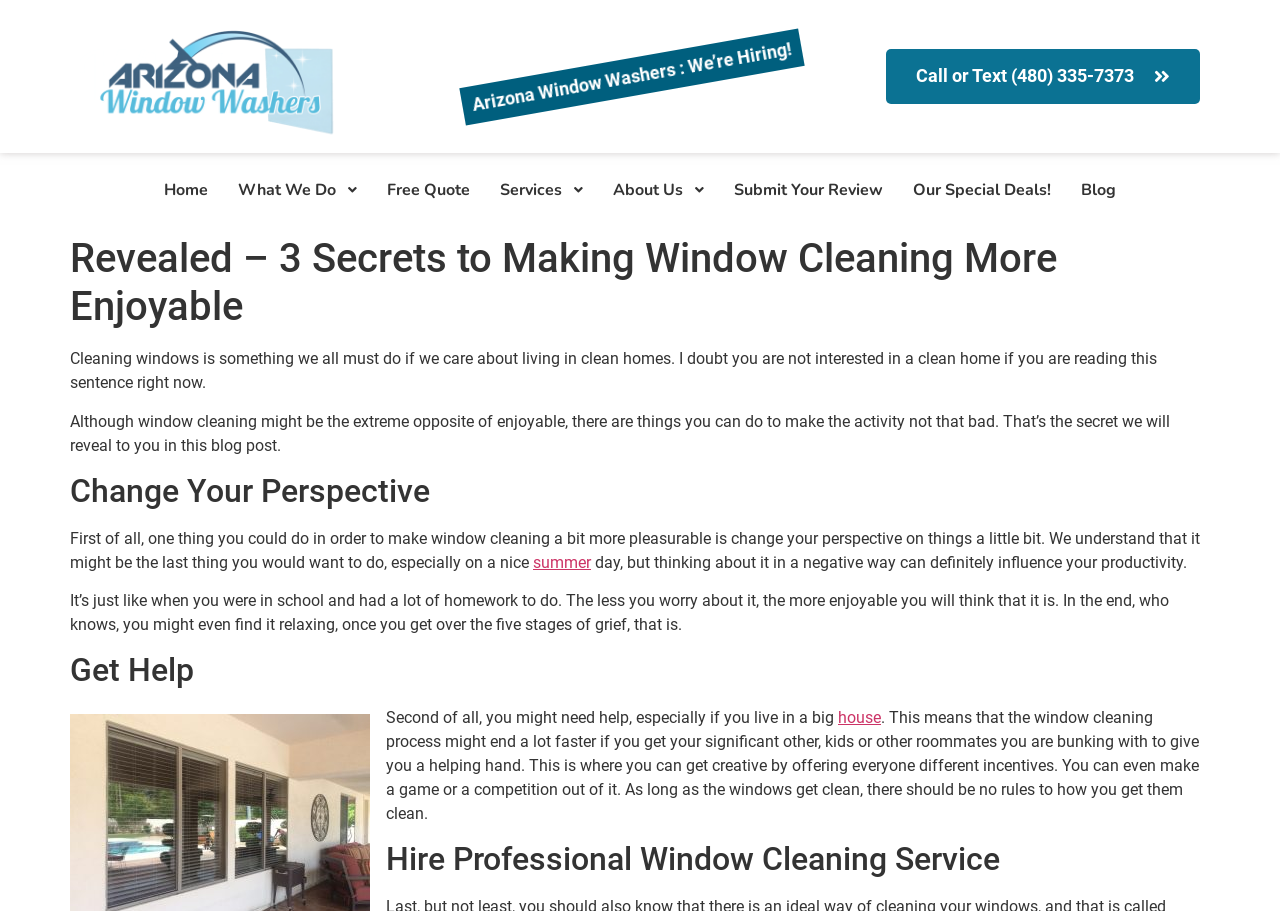Using the format (top-left x, top-left y, bottom-right x, bottom-right y), and given the element description, identify the bounding box coordinates within the screenshot: What We Do

[0.174, 0.179, 0.262, 0.239]